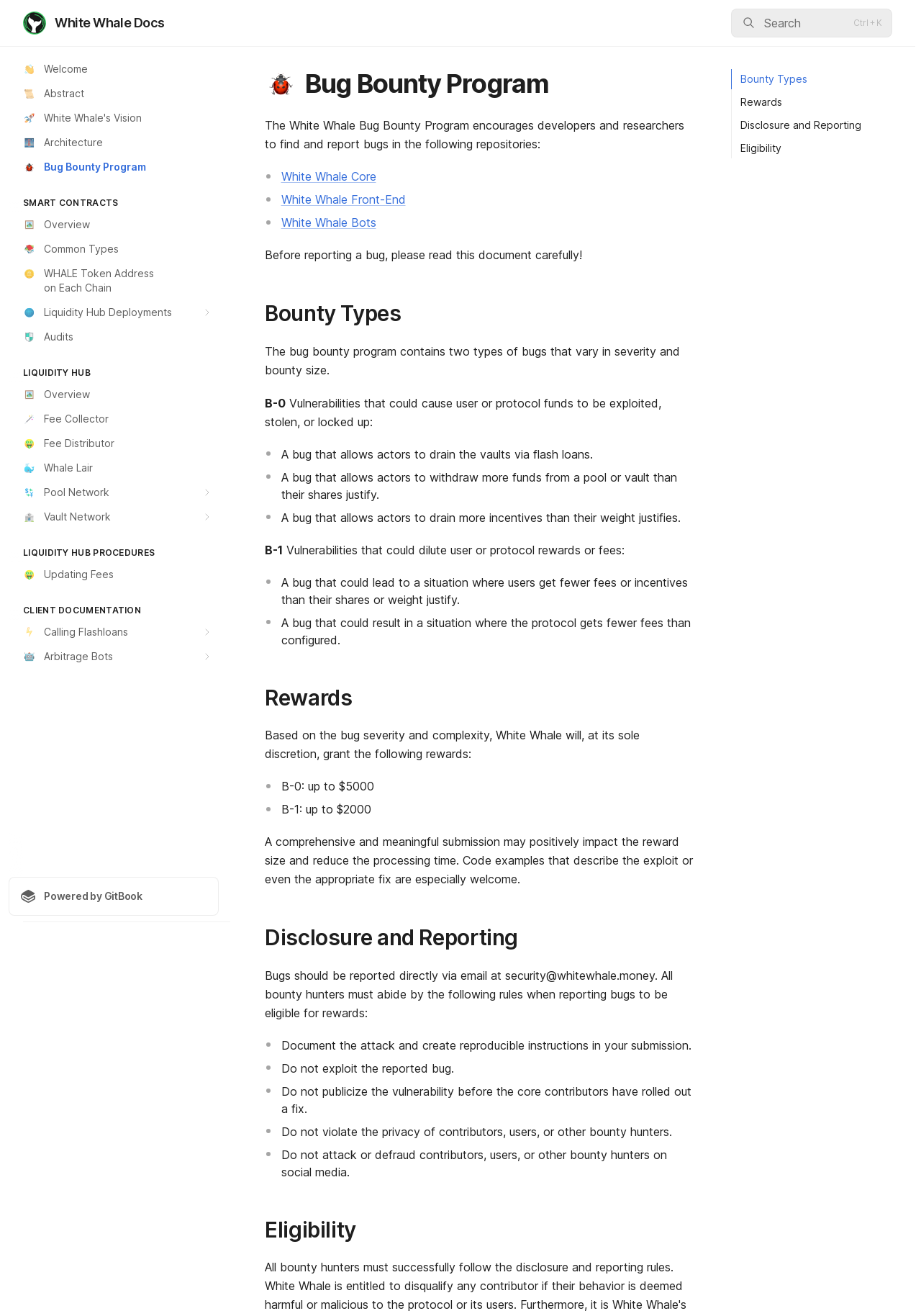Based on the image, provide a detailed response to the question:
How should bugs be reported?

The method of reporting bugs is mentioned in the static text element with the text 'Bugs should be reported directly via email at security@whitewhale.money' which is a child of the root element.